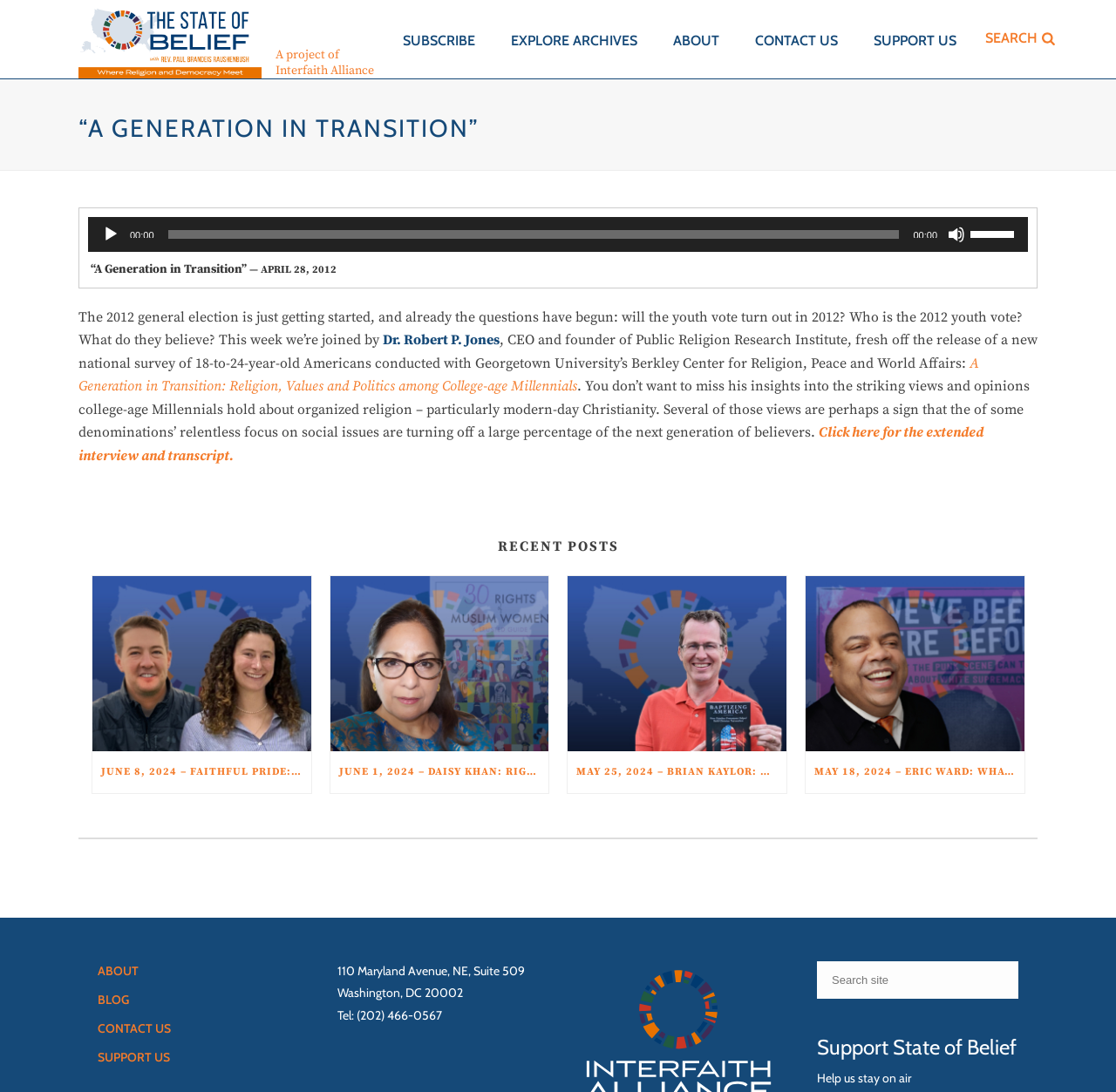Based on the element description: "April 28, 2012", identify the bounding box coordinates for this UI element. The coordinates must be four float numbers between 0 and 1, listed as [left, top, right, bottom].

[0.07, 0.229, 0.094, 0.281]